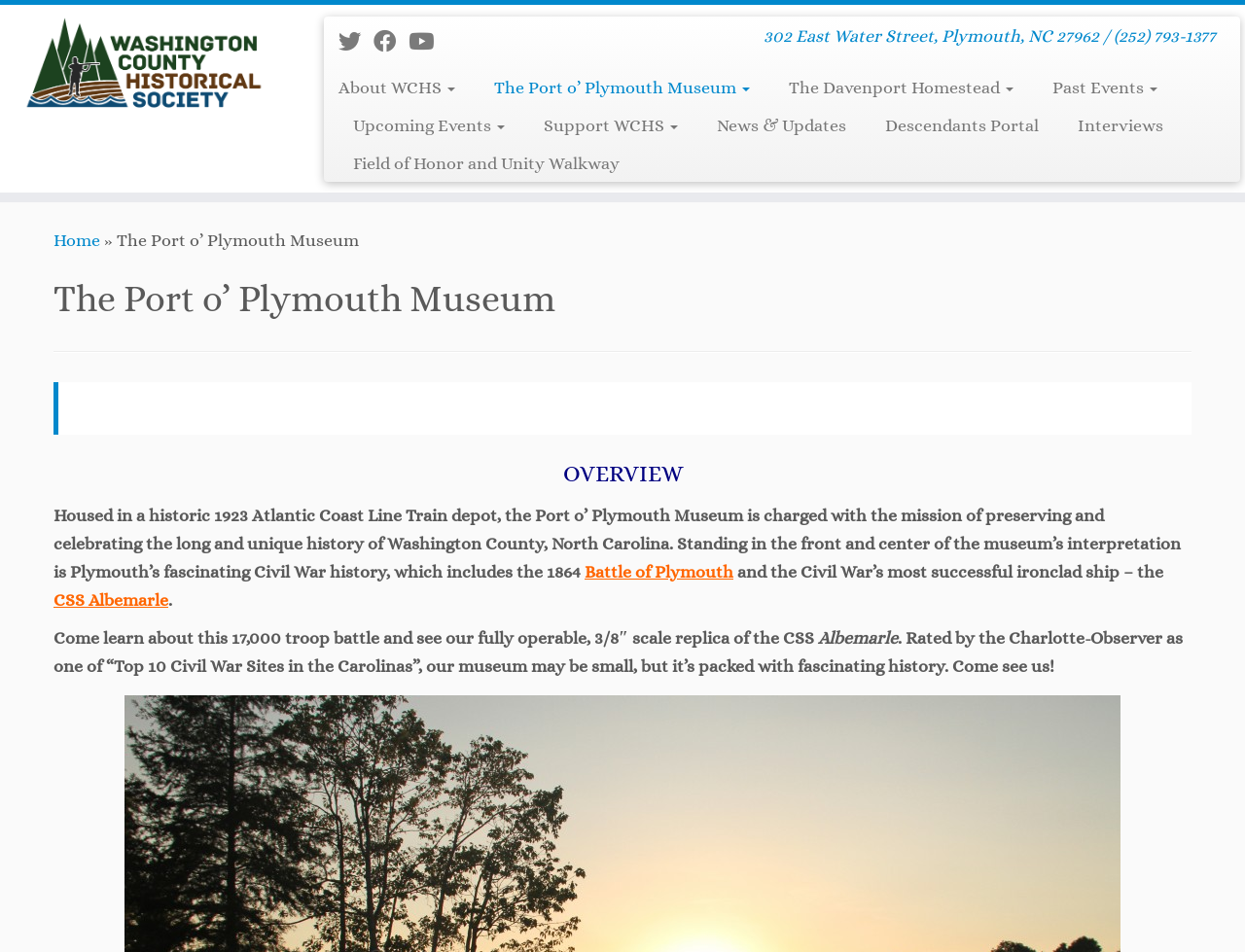Identify the headline of the webpage and generate its text content.

The Port o’ Plymouth Museum